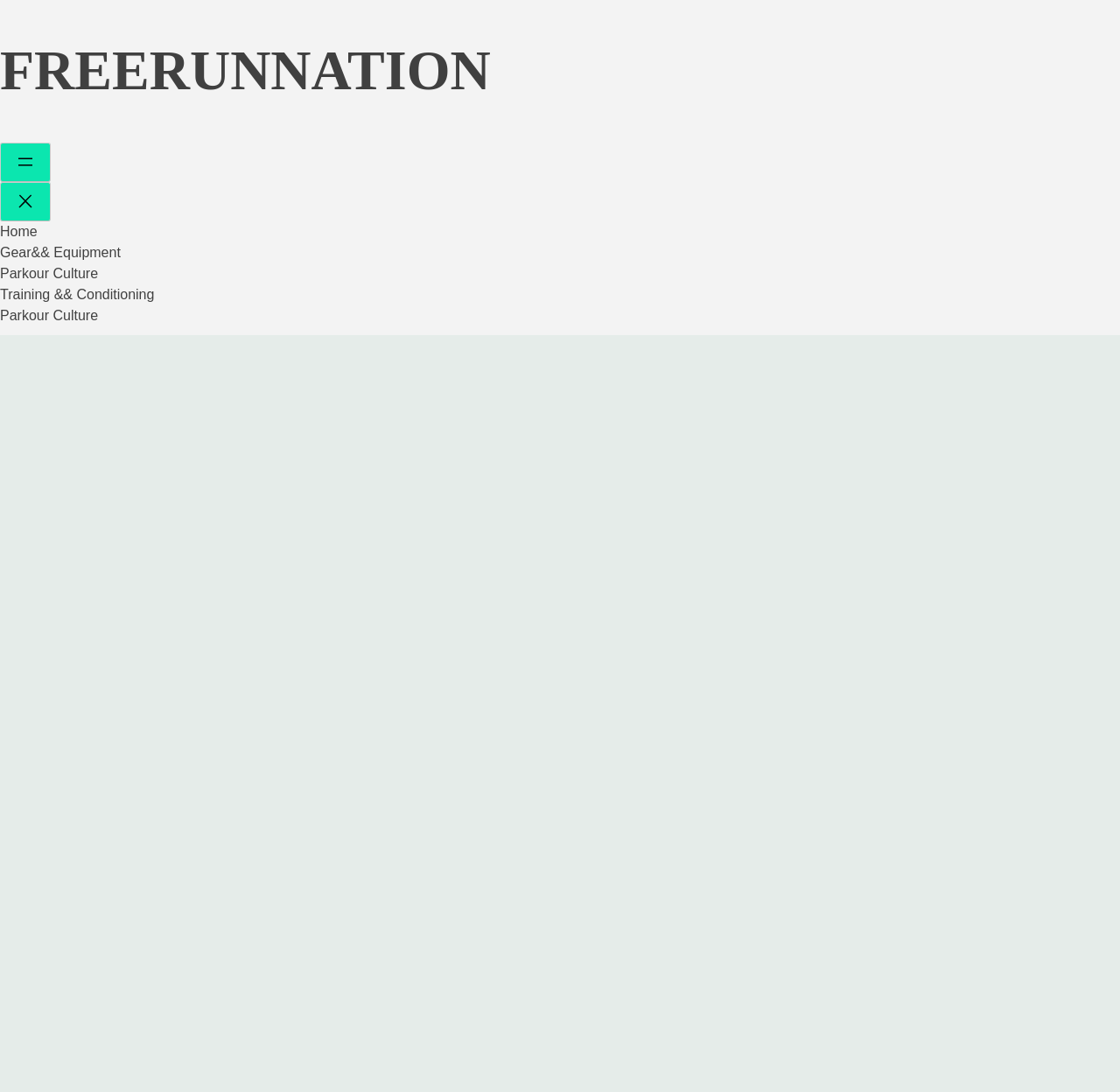Please specify the coordinates of the bounding box for the element that should be clicked to carry out this instruction: "Learn about Parkour Culture". The coordinates must be four float numbers between 0 and 1, formatted as [left, top, right, bottom].

[0.0, 0.243, 0.088, 0.257]